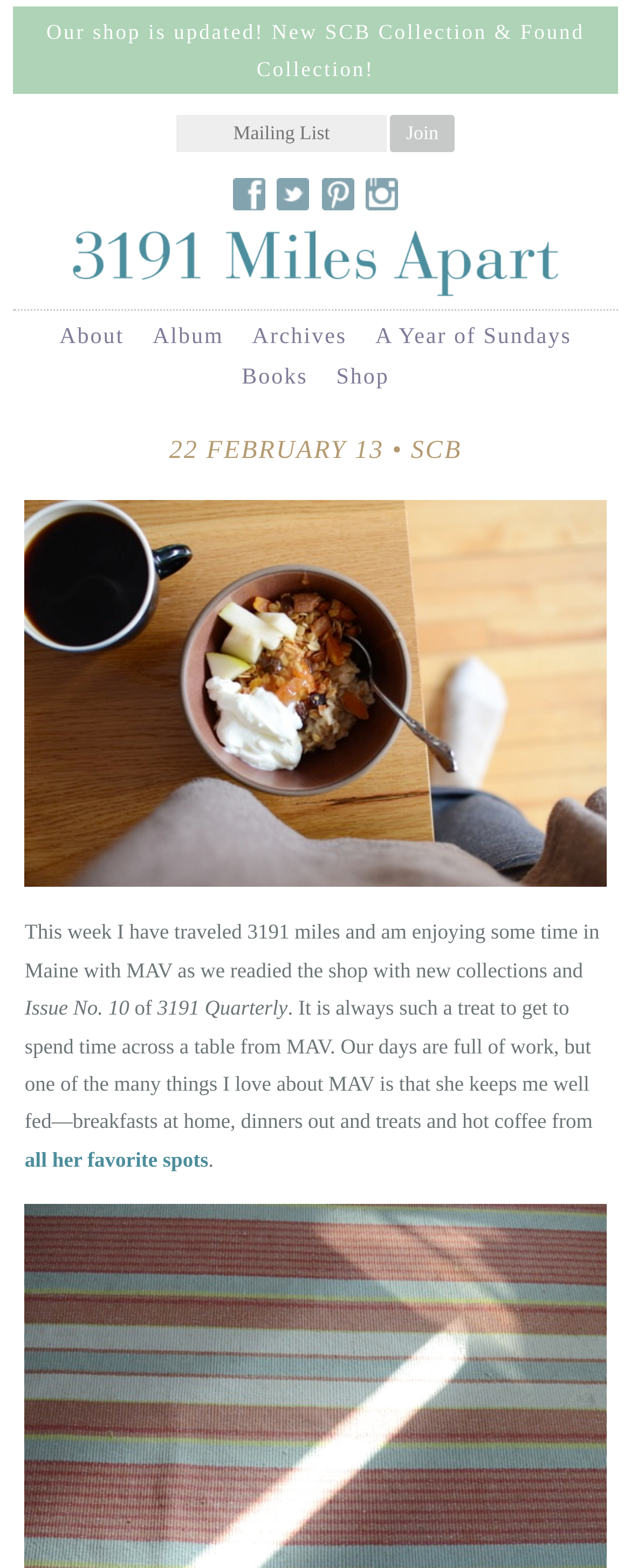Construct a comprehensive caption that outlines the webpage's structure and content.

This webpage appears to be a personal blog or journal, with a focus on the author's experiences and updates. At the top, there is a prominent link to the blog's shop, announcing an update with new collections. Below this, there is a mailing list sign-up form with a "Join" button.

To the right of the mailing list form, there are three small images, likely icons or logos, arranged horizontally. Below these images, there is a large header with the title "3191 Miles Apart" and a subtitle "22 FEBRUARY 13 • SCB".

The main content of the page is a personal journal entry, which describes the author's travels and experiences. The entry is accompanied by a large image that spans the width of the page. The text is divided into paragraphs, with headings and subheadings breaking up the content.

The journal entry discusses the author's travels, including a trip to Maine, and mentions the preparation of new collections for the shop. It also touches on the author's appreciation for their partner, MAV, who keeps them well-fed during their time together.

At the bottom of the page, there are several links to other sections of the blog, including "About", "Album", "Archives", and "Books". There is also a link to "A Year of Sundays" and "Shop", which may be related to the blog's themes or products.